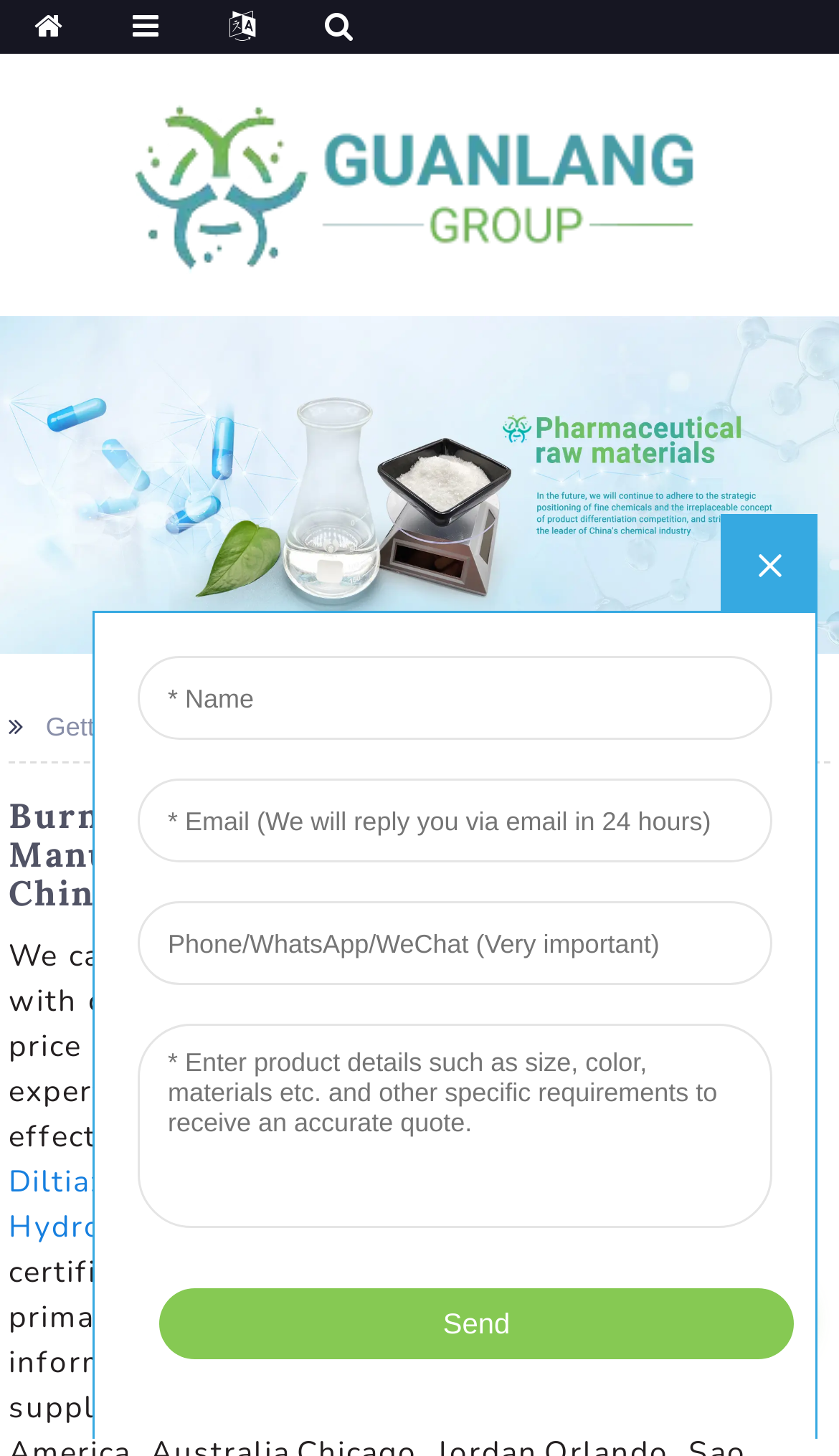Please identify the bounding box coordinates of the area that needs to be clicked to follow this instruction: "Click the image with number 6".

[0.14, 0.037, 0.86, 0.217]